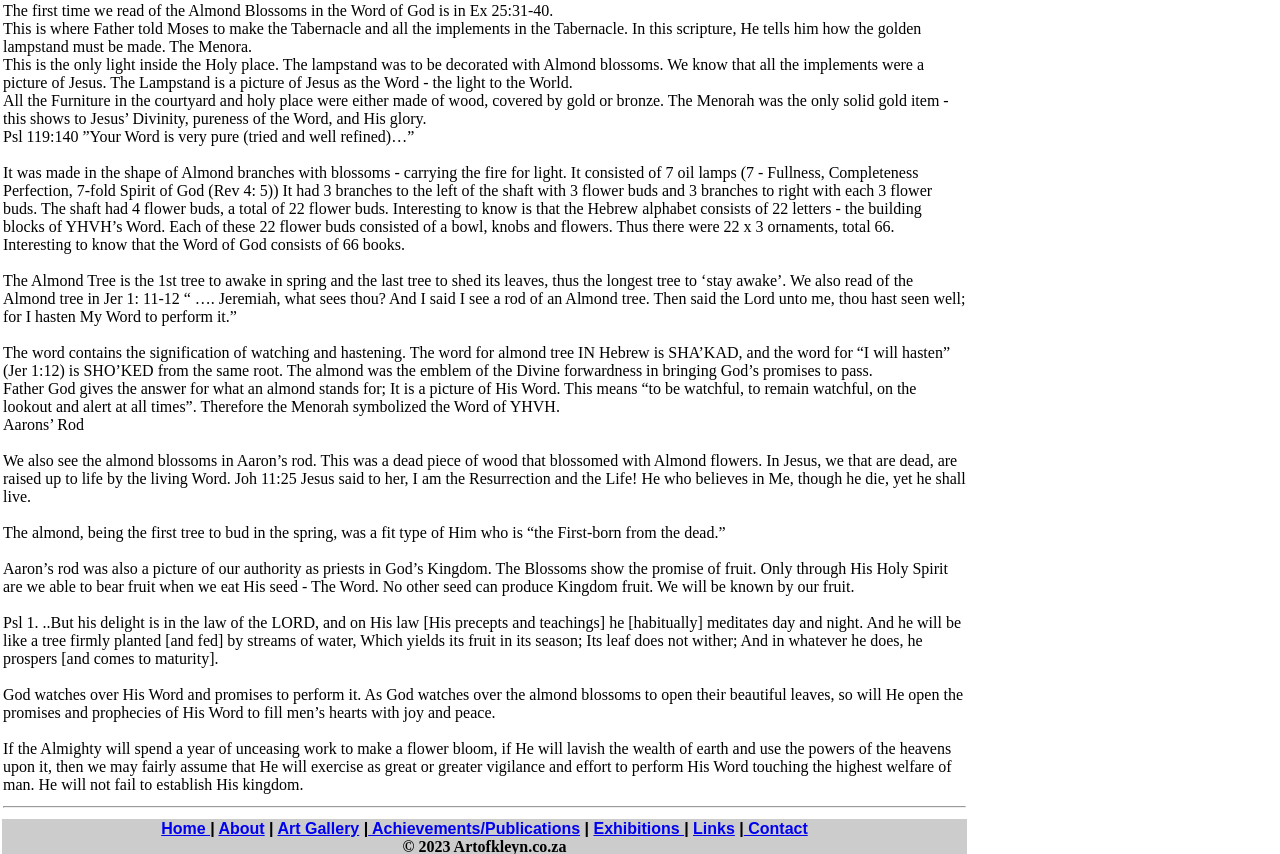Respond with a single word or phrase:
How many oil lamps did the Menorah have?

7